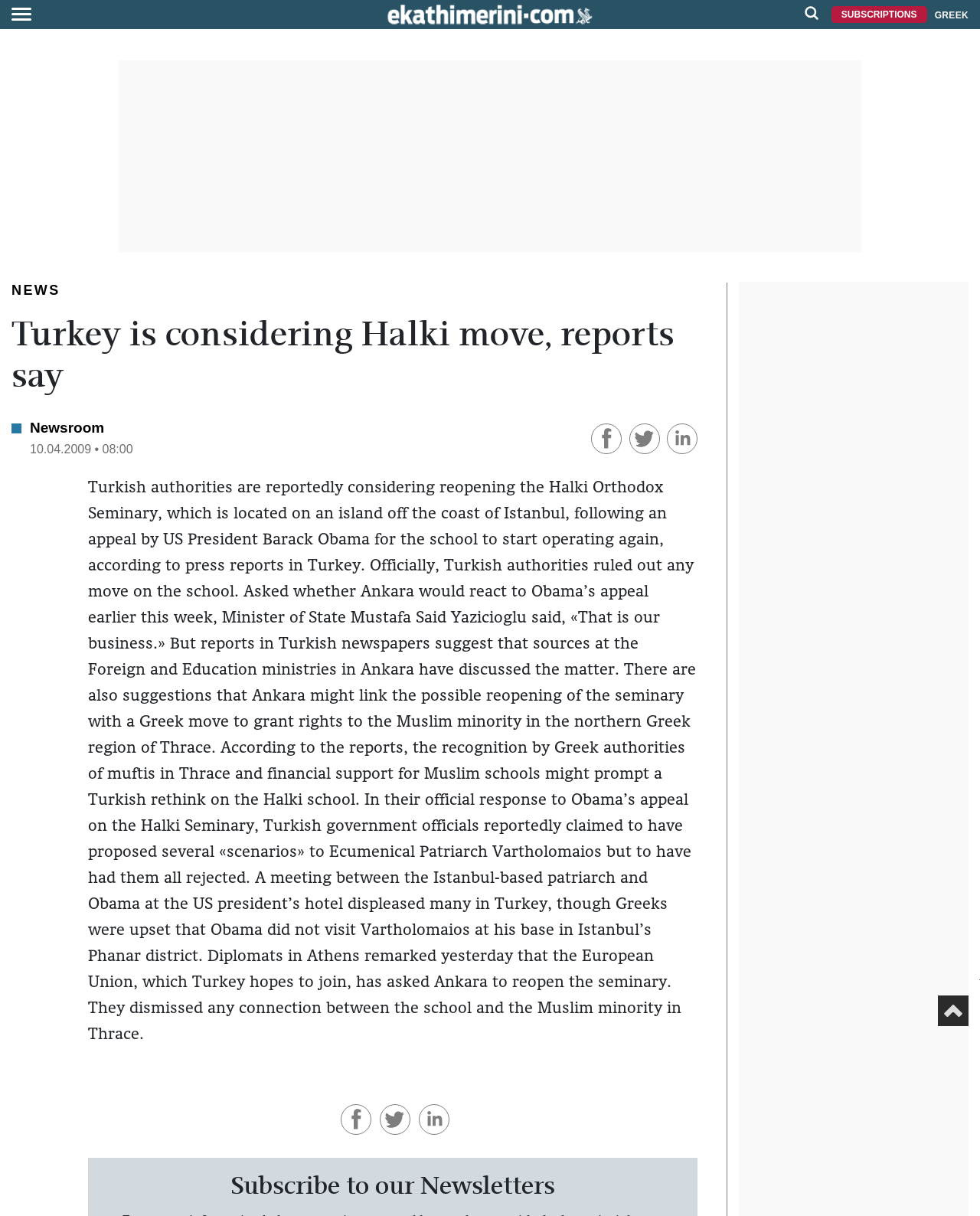What is the name of the patriarch mentioned in the article?
Observe the image and answer the question with a one-word or short phrase response.

Vartholomaios